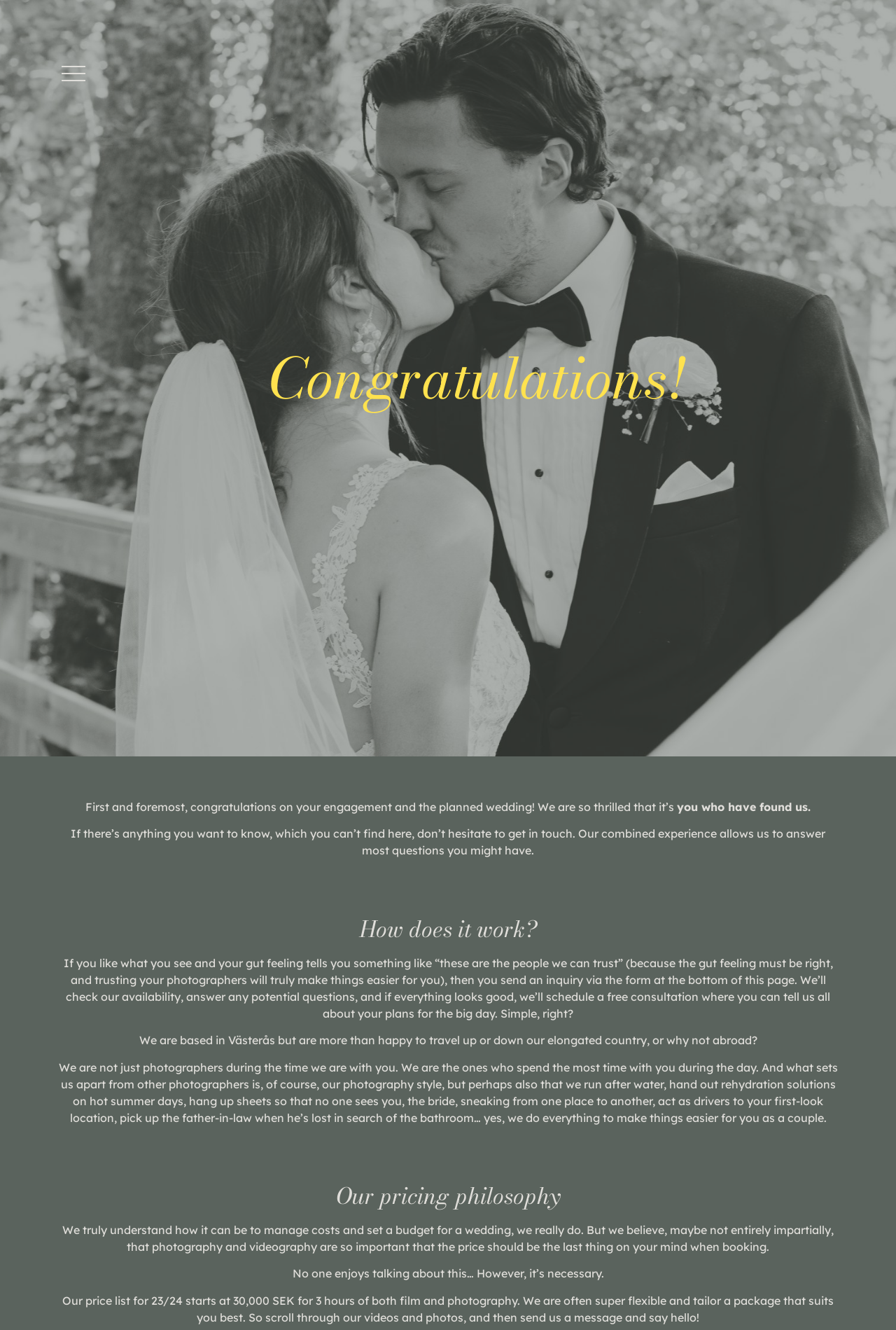Provide a one-word or one-phrase answer to the question:
Where are the photographers based?

Västerås